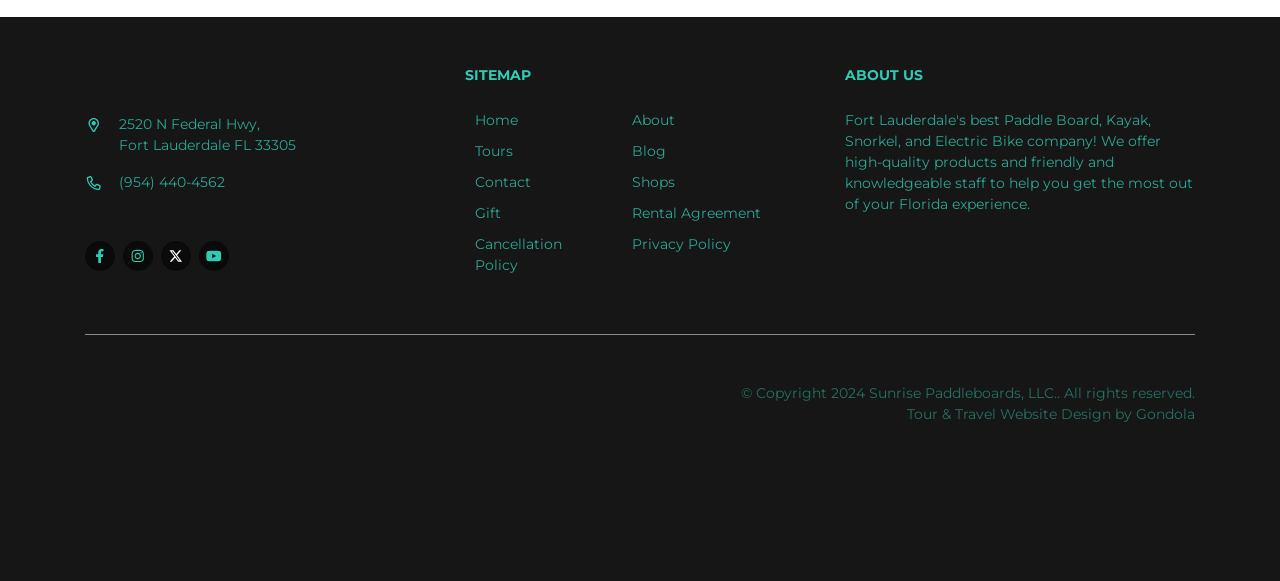Identify the bounding box coordinates of the part that should be clicked to carry out this instruction: "contact the company".

[0.371, 0.298, 0.415, 0.329]